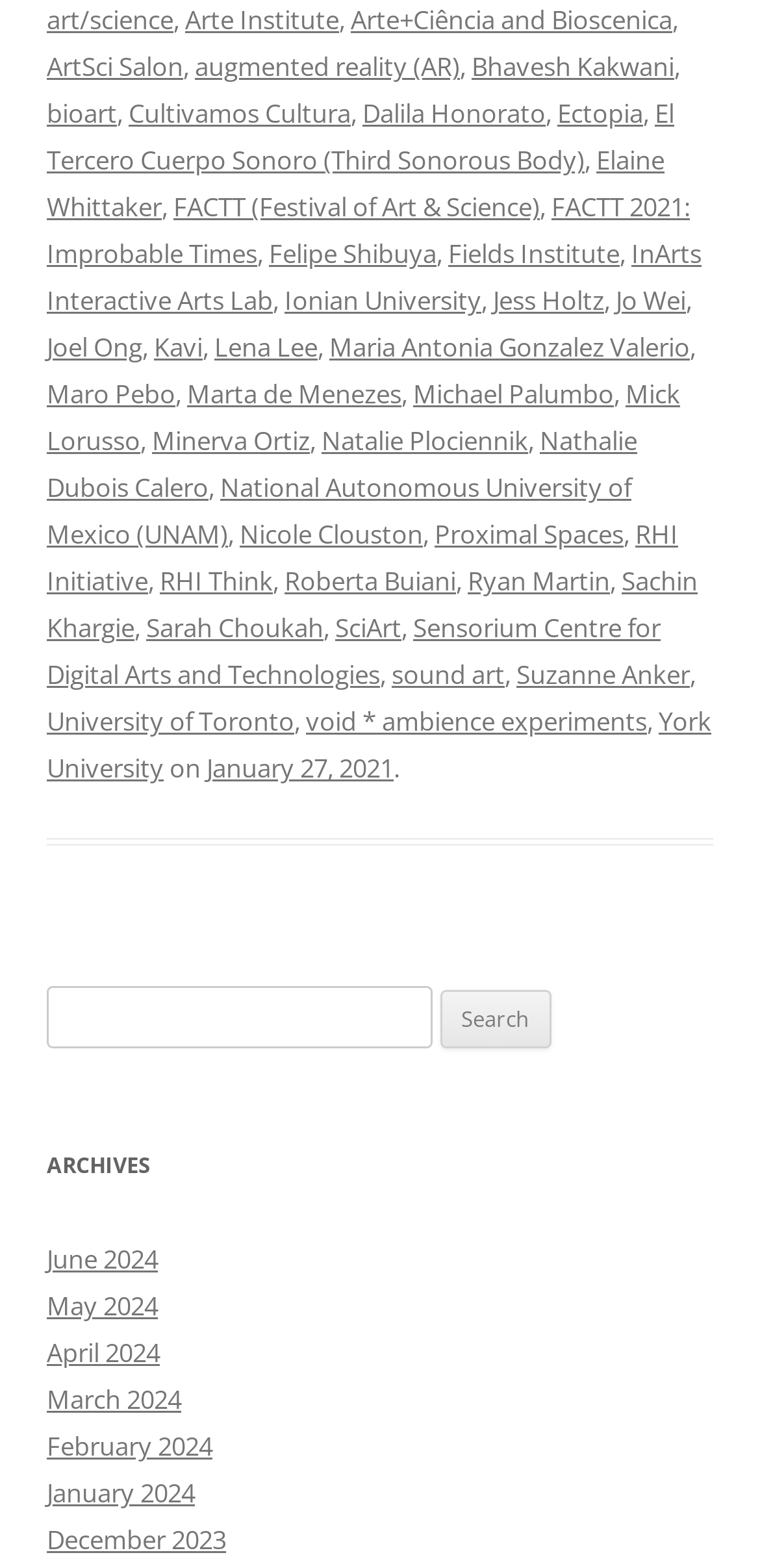Please provide a detailed answer to the question below by examining the image:
How many links are there under the 'ARCHIVES' heading?

Under the 'ARCHIVES' heading, there are 6 links which are 'June 2024', 'May 2024', 'April 2024', 'March 2024', 'February 2024', and 'January 2024'. These links are located at the bottom of the webpage with bounding box coordinates ranging from [0.062, 0.792, 0.208, 0.815] to [0.062, 0.971, 0.297, 0.993].